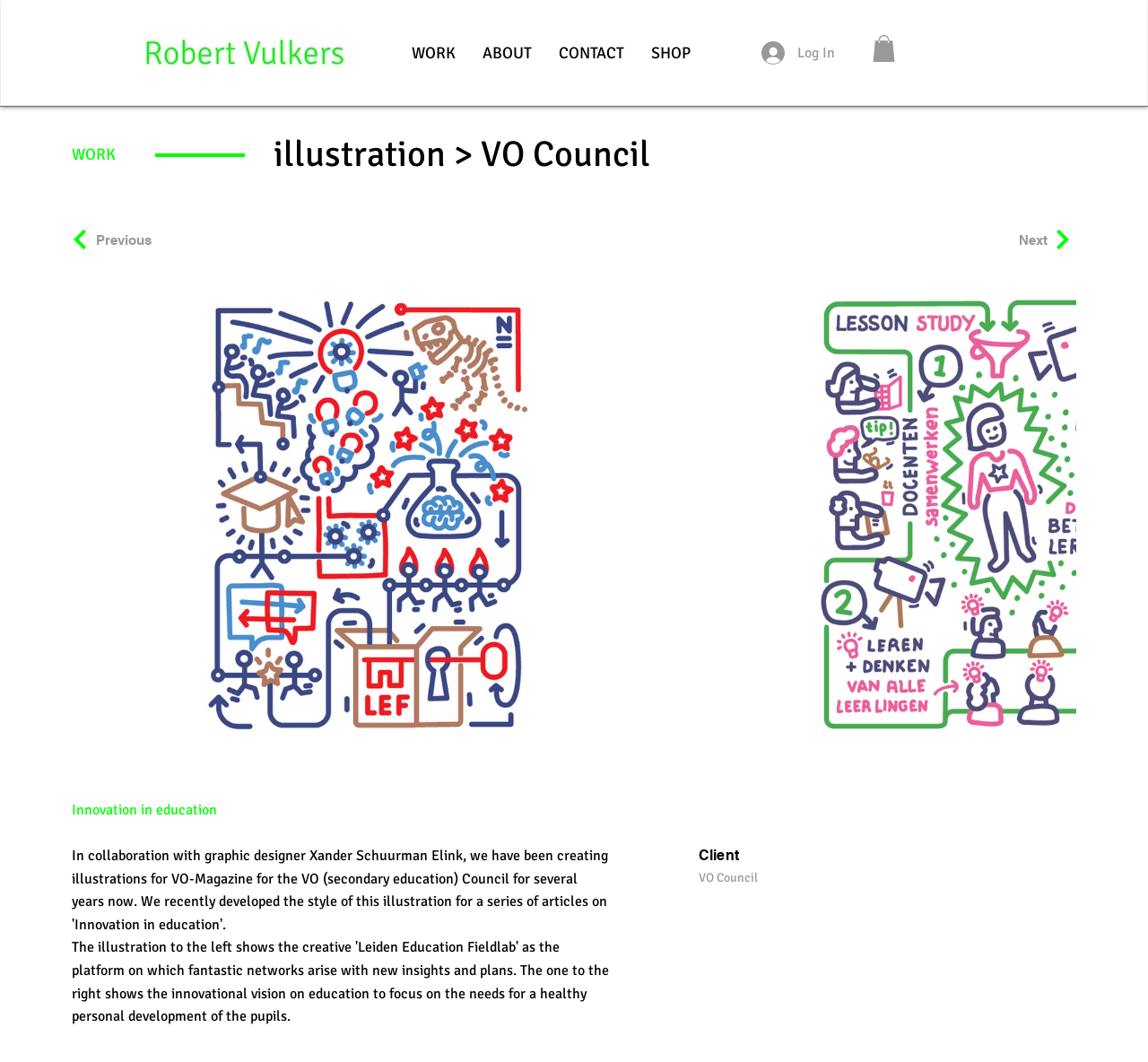Determine the bounding box coordinates of the area to click in order to meet this instruction: "Click the 'Previous' link".

[0.084, 0.215, 0.146, 0.236]